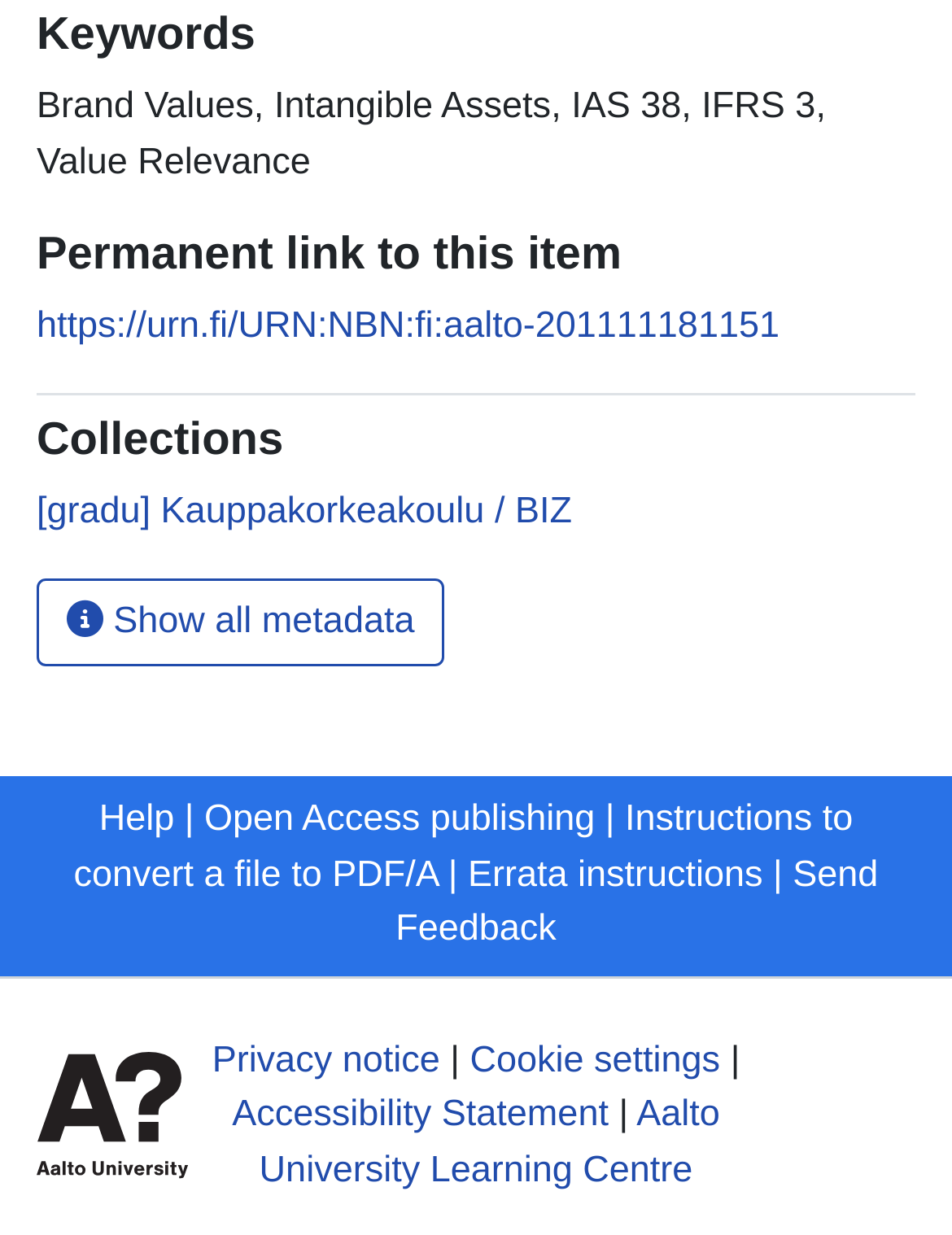Please identify the bounding box coordinates of the element I need to click to follow this instruction: "Visit the 'Open Access publishing' page".

[0.215, 0.647, 0.625, 0.68]